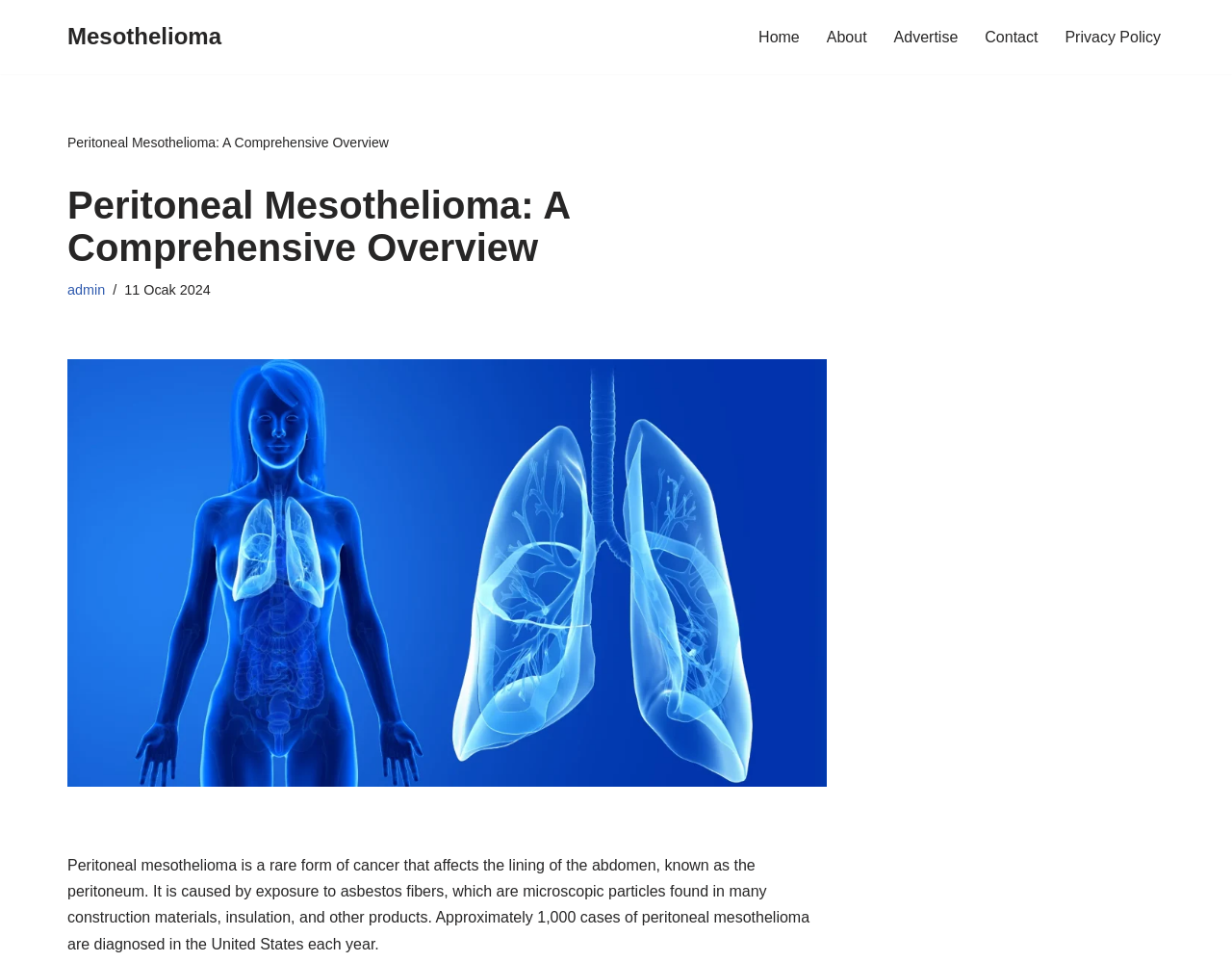Please identify the bounding box coordinates of the element that needs to be clicked to execute the following command: "view privacy policy". Provide the bounding box using four float numbers between 0 and 1, formatted as [left, top, right, bottom].

[0.864, 0.025, 0.942, 0.052]